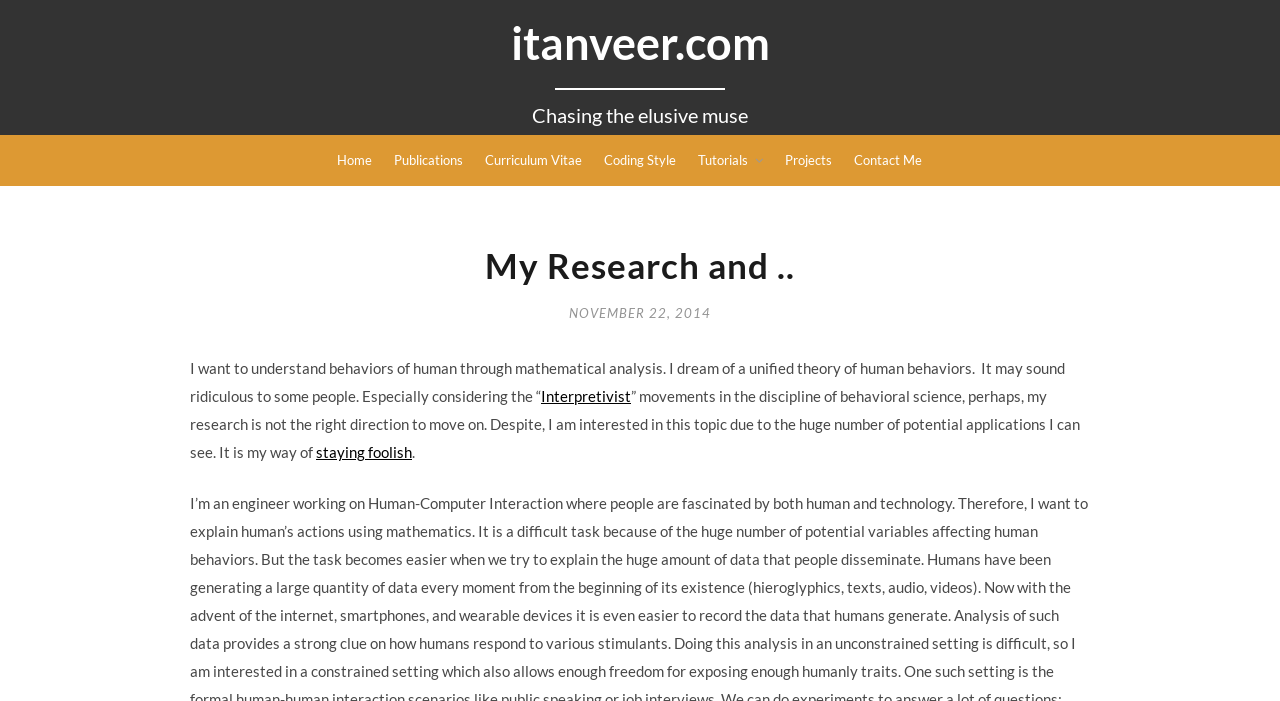Please identify the bounding box coordinates of the element I need to click to follow this instruction: "read about coding style".

[0.471, 0.193, 0.528, 0.264]